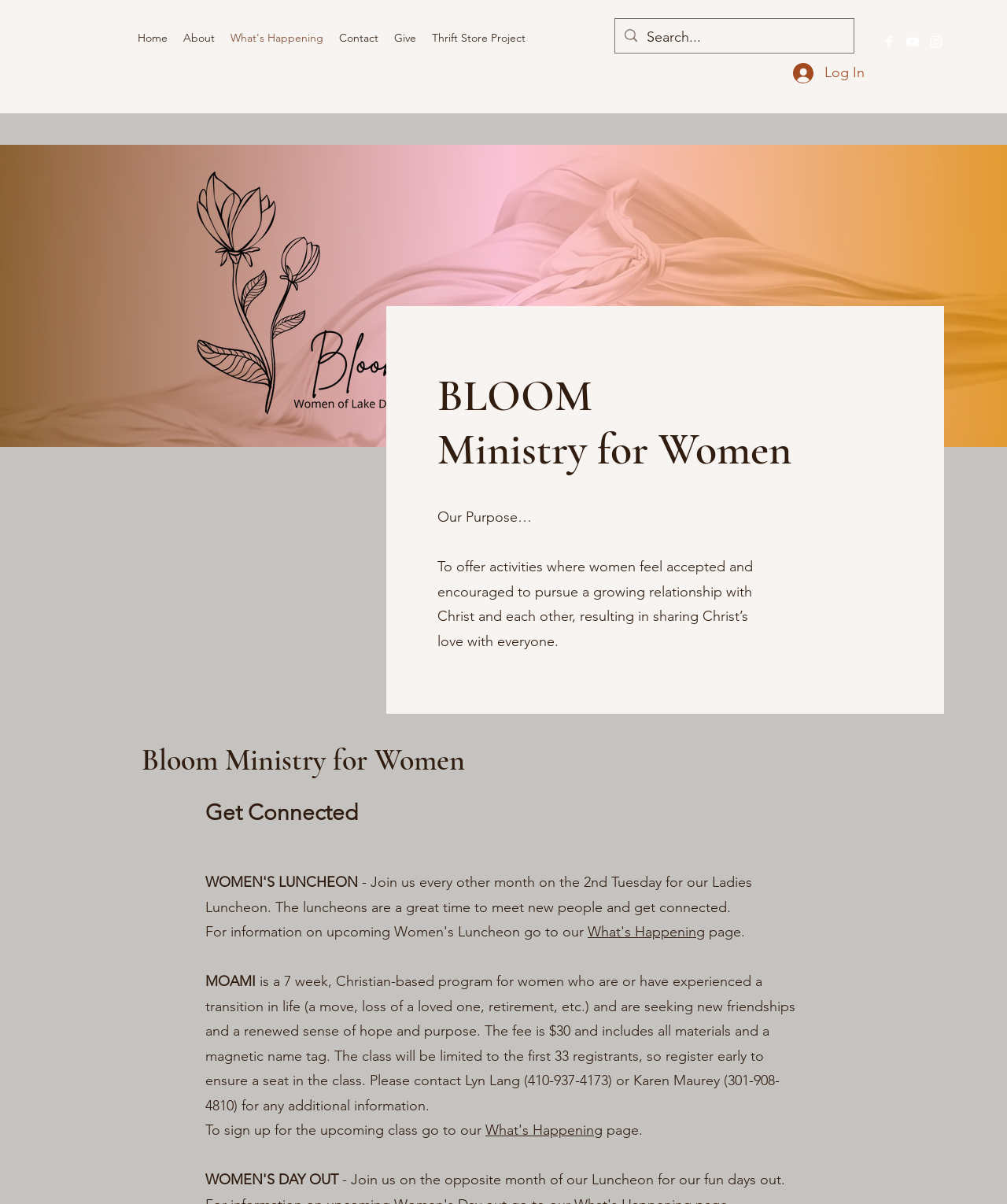How often do the Ladies Luncheons take place?
Please use the visual content to give a single word or phrase answer.

Every other month